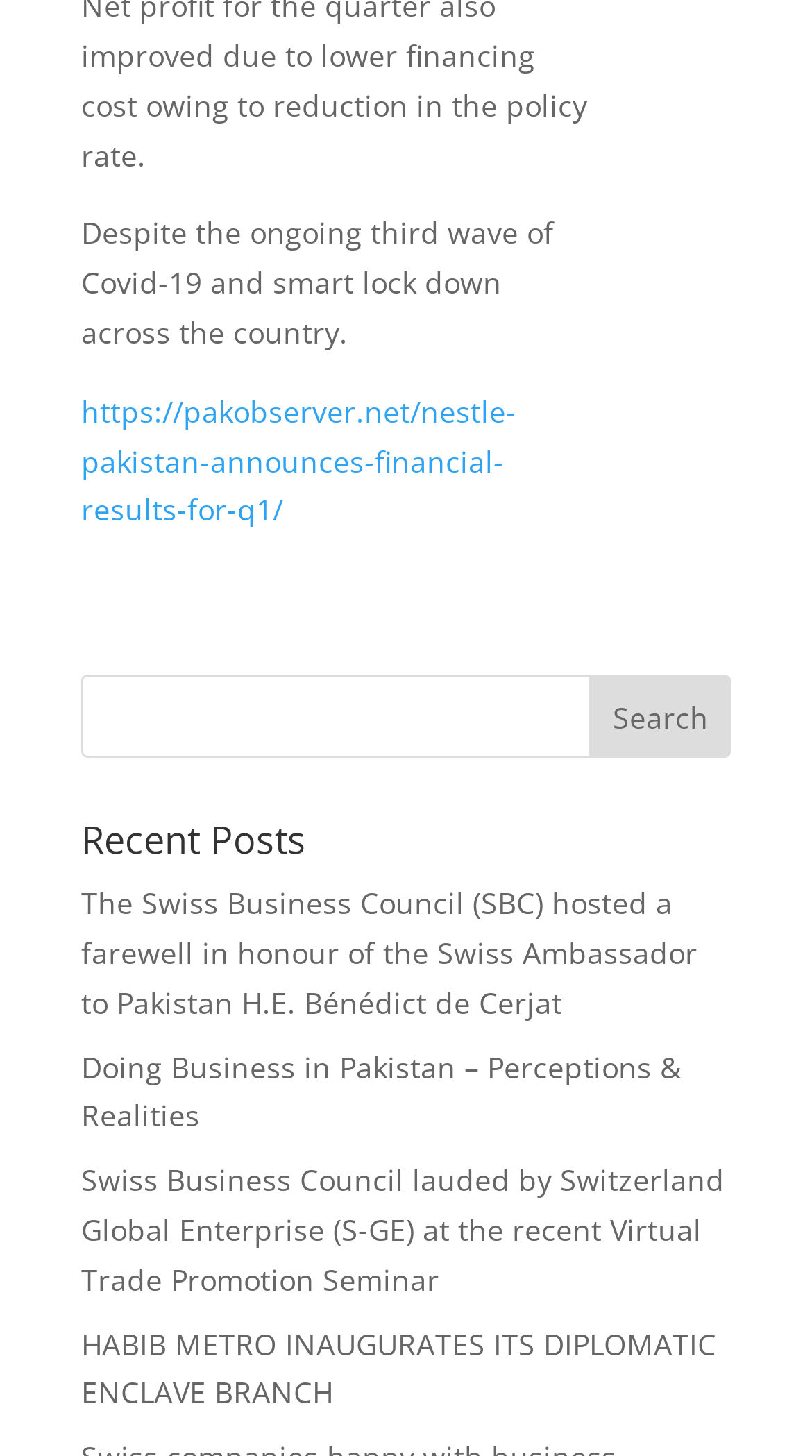Locate the bounding box coordinates of the UI element described by: "https://pakobserver.net/nestle-pakistan-announces-financial-results-for-q1/". The bounding box coordinates should consist of four float numbers between 0 and 1, i.e., [left, top, right, bottom].

[0.1, 0.269, 0.636, 0.364]